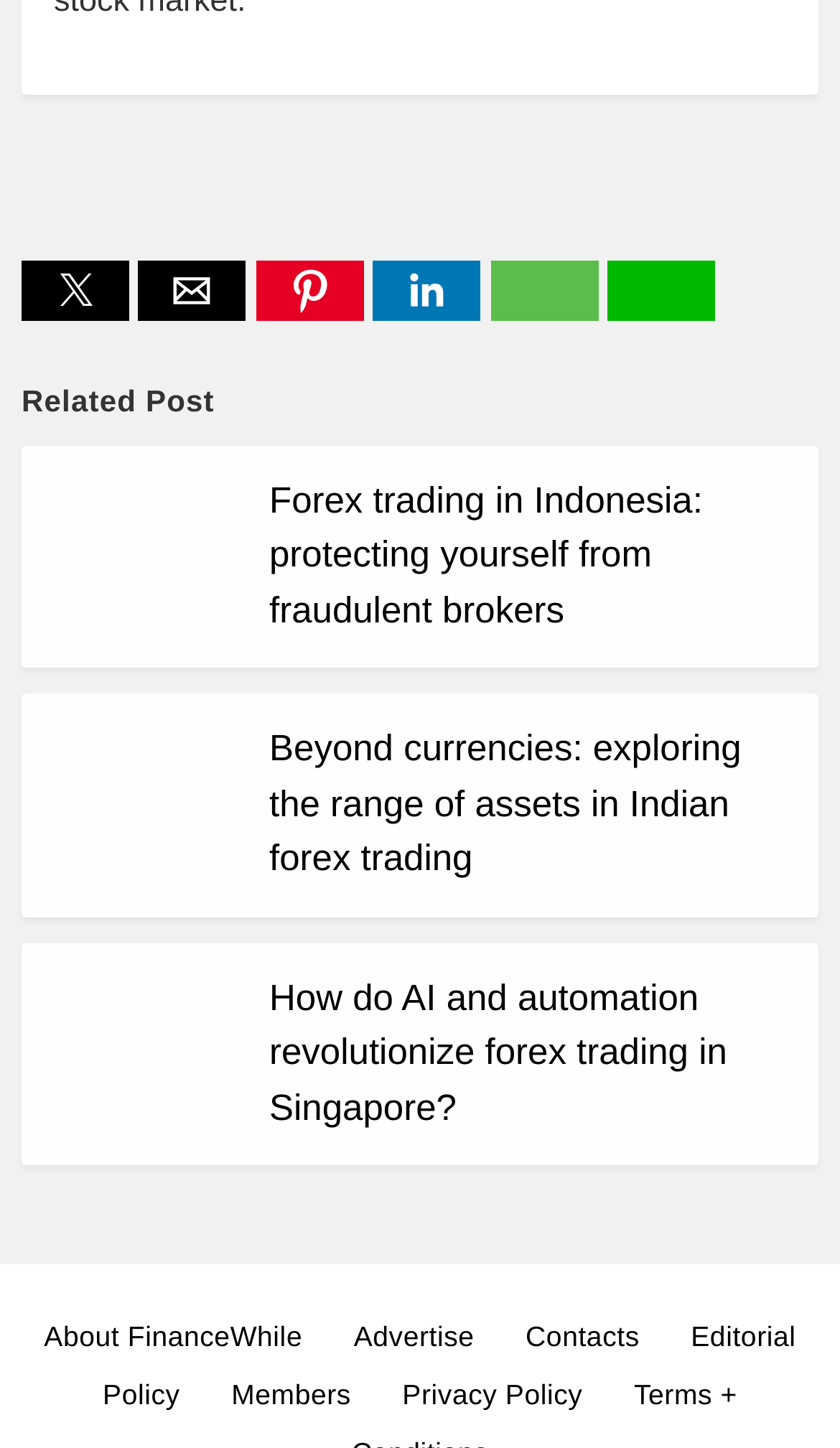Provide a one-word or one-phrase answer to the question:
How many related posts are available?

3